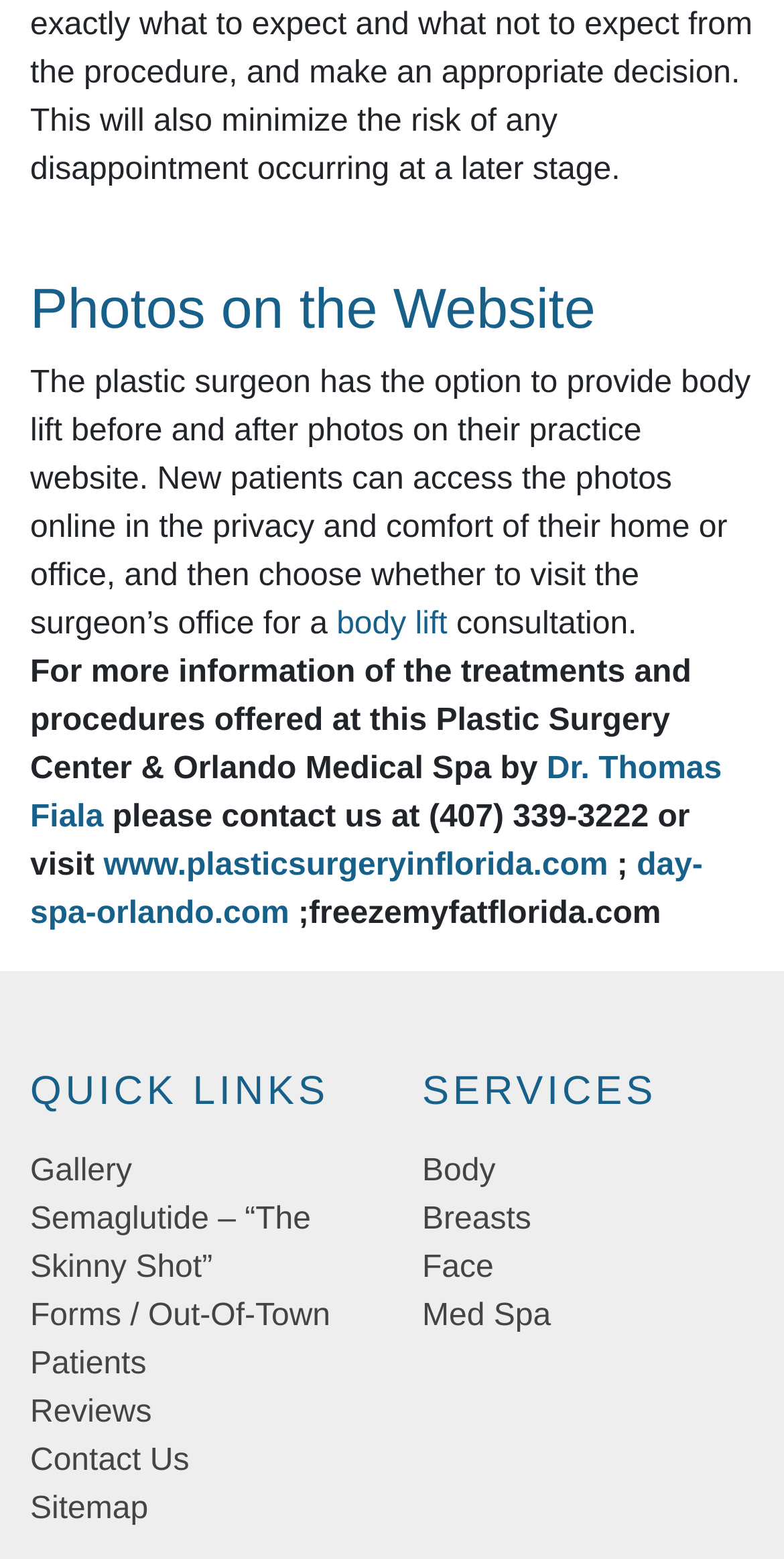Please identify the bounding box coordinates for the region that you need to click to follow this instruction: "View body lift photos".

[0.429, 0.389, 0.571, 0.411]